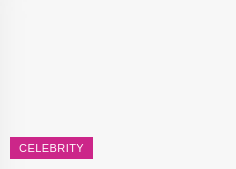What is the color of the button?
Provide a short answer using one word or a brief phrase based on the image.

Pink